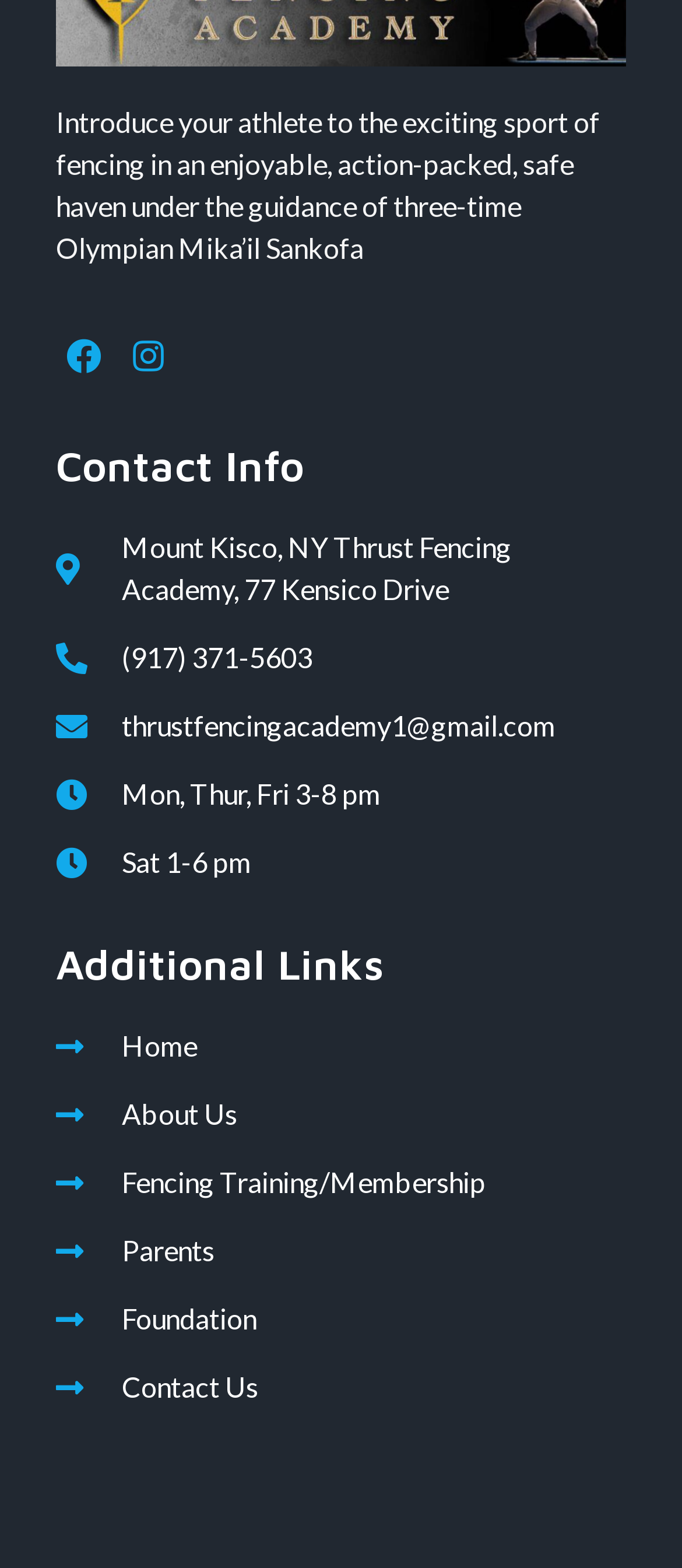Analyze the image and deliver a detailed answer to the question: What is the location of Thrust Fencing Academy?

I found the location of Thrust Fencing Academy by looking at the StaticText element with the text 'Mount Kisco, NY Thrust Fencing Academy, 77 Kensico Drive' which provides the address of the academy.